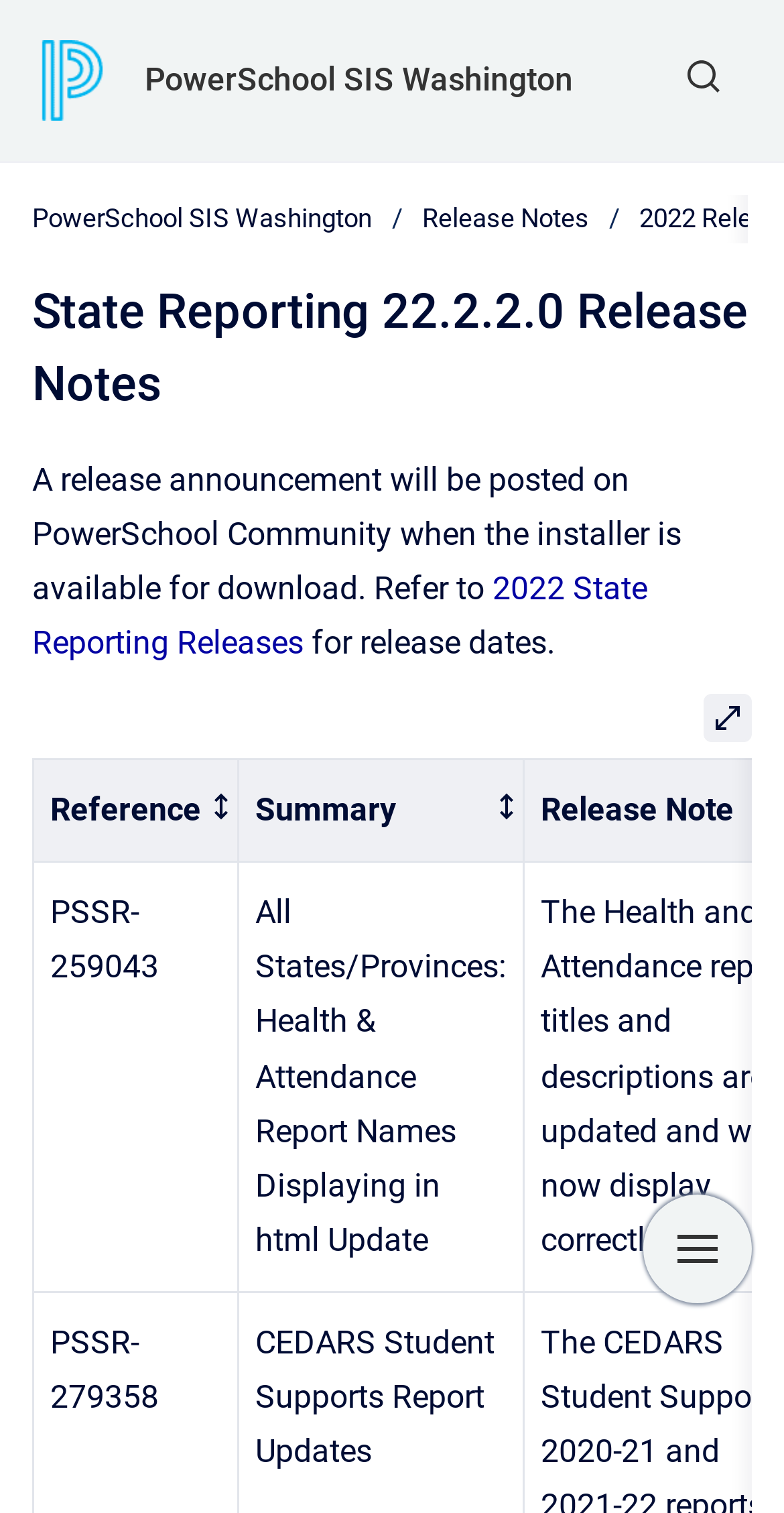Elaborate on the different components and information displayed on the webpage.

The webpage is about the release notes for State Reporting 22.2.2.0. At the top left, there is a small image and a link. Below it, there is a link to PowerSchool SIS Washington. On the top right, there is a button to show the search form. 

Below the search form button, there is a navigation breadcrumb section that contains two links: PowerSchool SIS Washington and Release Notes. 

The main content of the page starts with a header that displays the title "State Reporting 22.2.2.0 Release Notes". Below the header, there is a paragraph of text that announces the upcoming release of the installer and refers to 2022 State Reporting Releases for release dates. The paragraph contains a link to 2022 State Reporting Releases.

On the right side of the page, there is a button labeled "Open" that, when clicked, opens a dialog box with a table. The table has two column headers: Reference and Summary. The table contains at least one row with data, including a reference number and a summary of a report update.

At the bottom of the page, there is a button labeled "Show navigation".